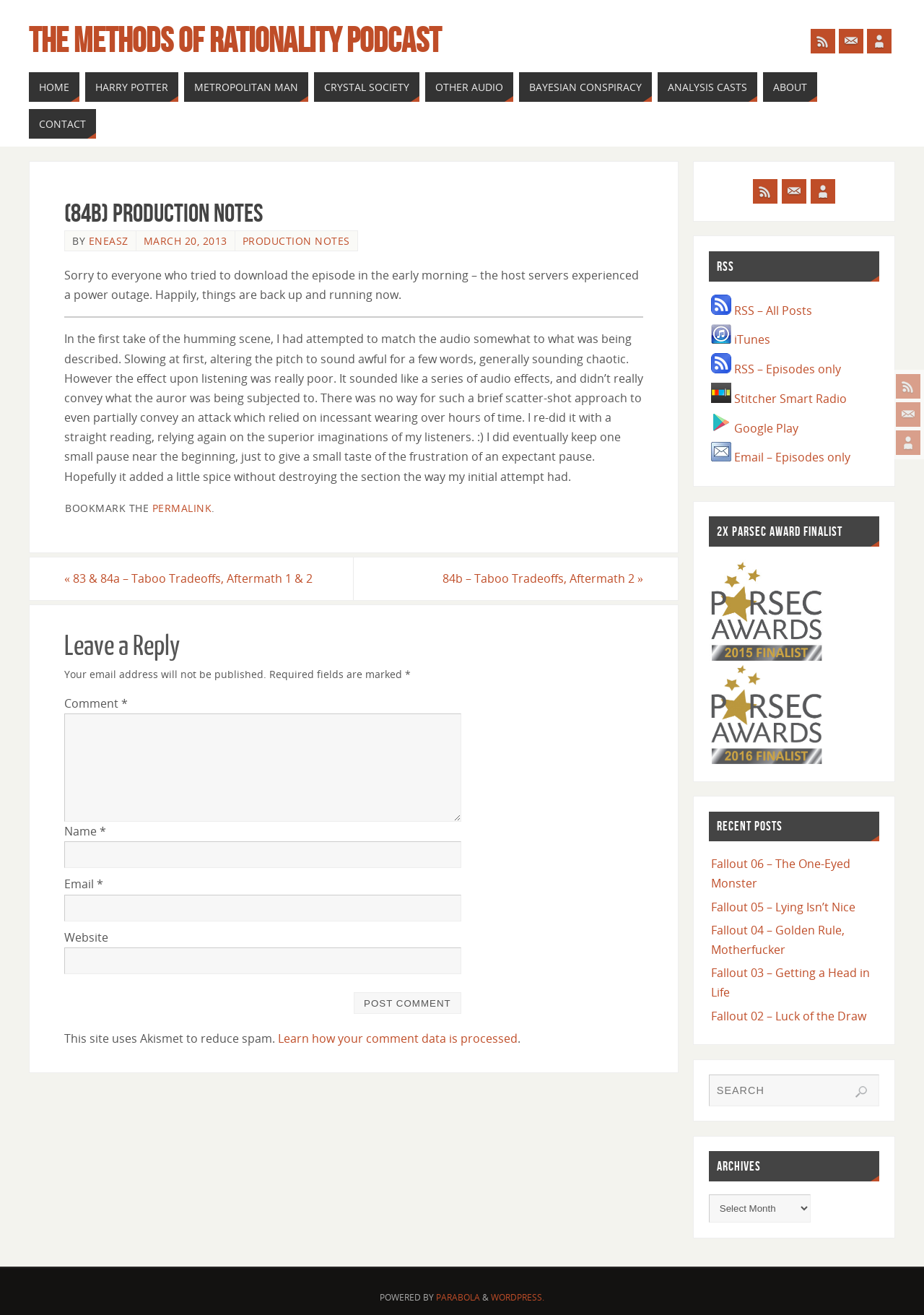What is the text of the first heading on the webpage?
Use the image to give a comprehensive and detailed response to the question.

The first heading on the webpage is located at the top of the main content area, and its text is '(84b) Production Notes'. This heading is a summary of the production notes for episode 84b of the Methods of Rationality podcast.